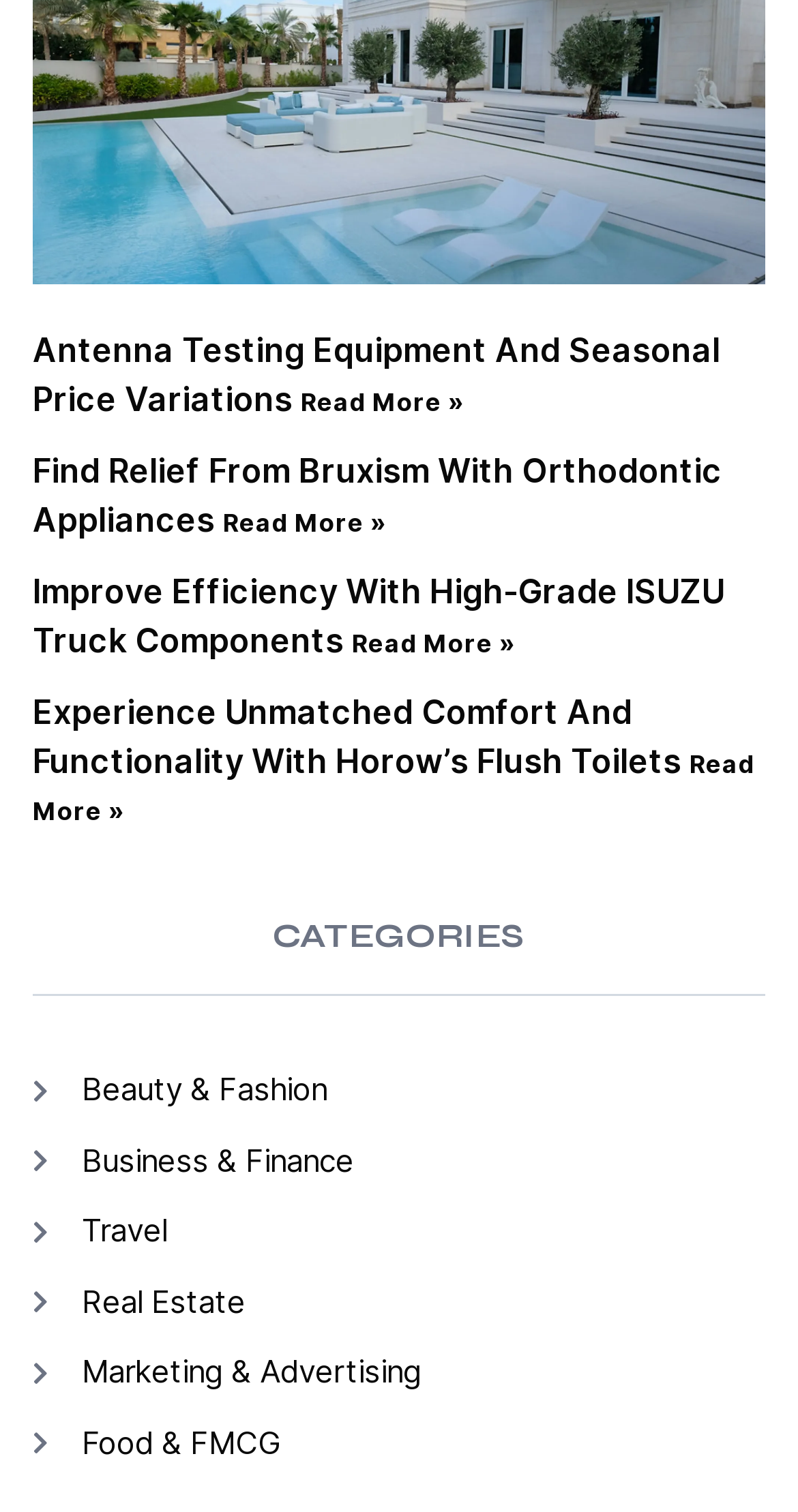Find and indicate the bounding box coordinates of the region you should select to follow the given instruction: "Learn about Improve Efficiency with High-Grade ISUZU Truck Components".

[0.441, 0.415, 0.646, 0.435]